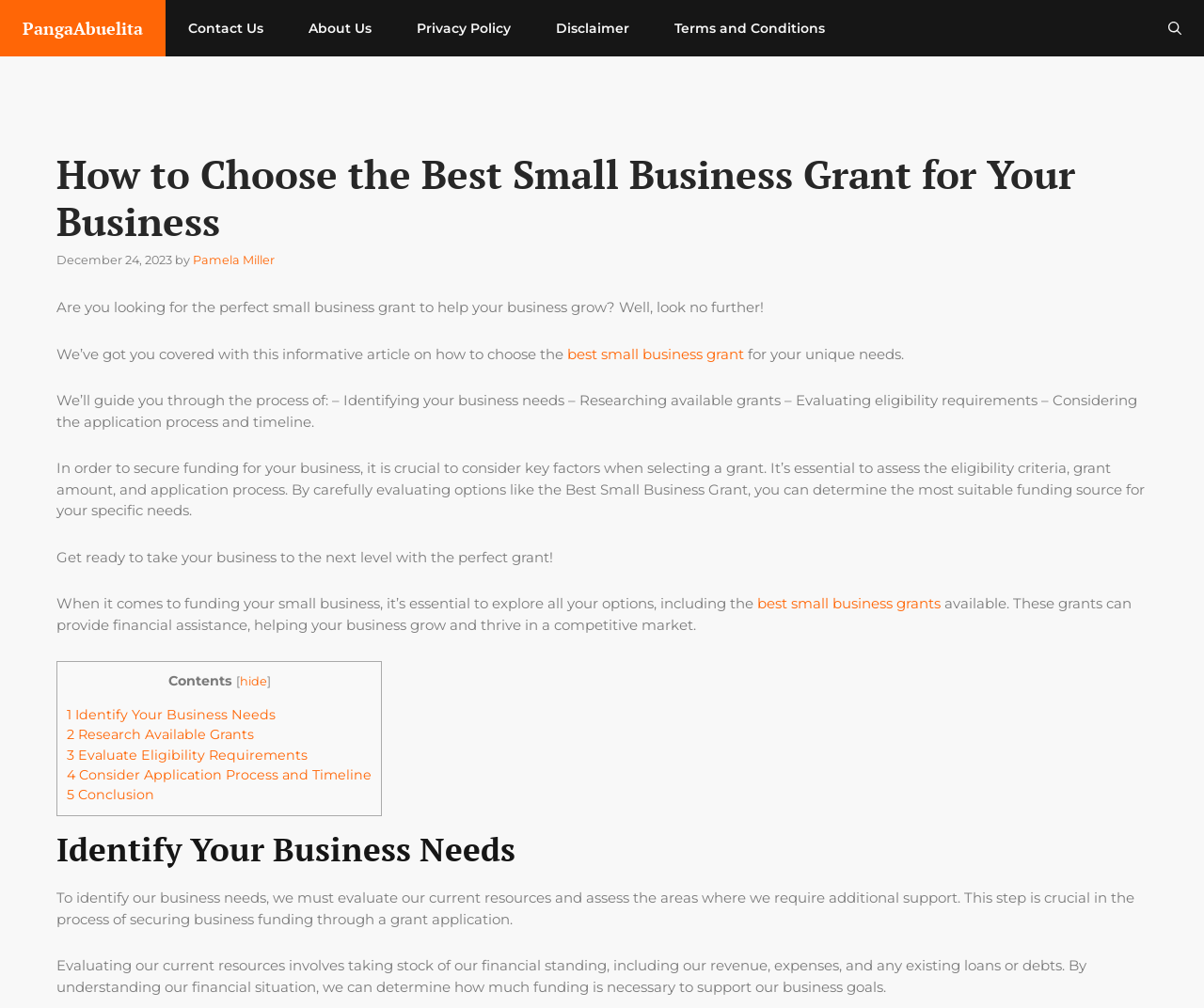Can you pinpoint the bounding box coordinates for the clickable element required for this instruction: "Explore the contents"? The coordinates should be four float numbers between 0 and 1, i.e., [left, top, right, bottom].

[0.139, 0.667, 0.193, 0.684]